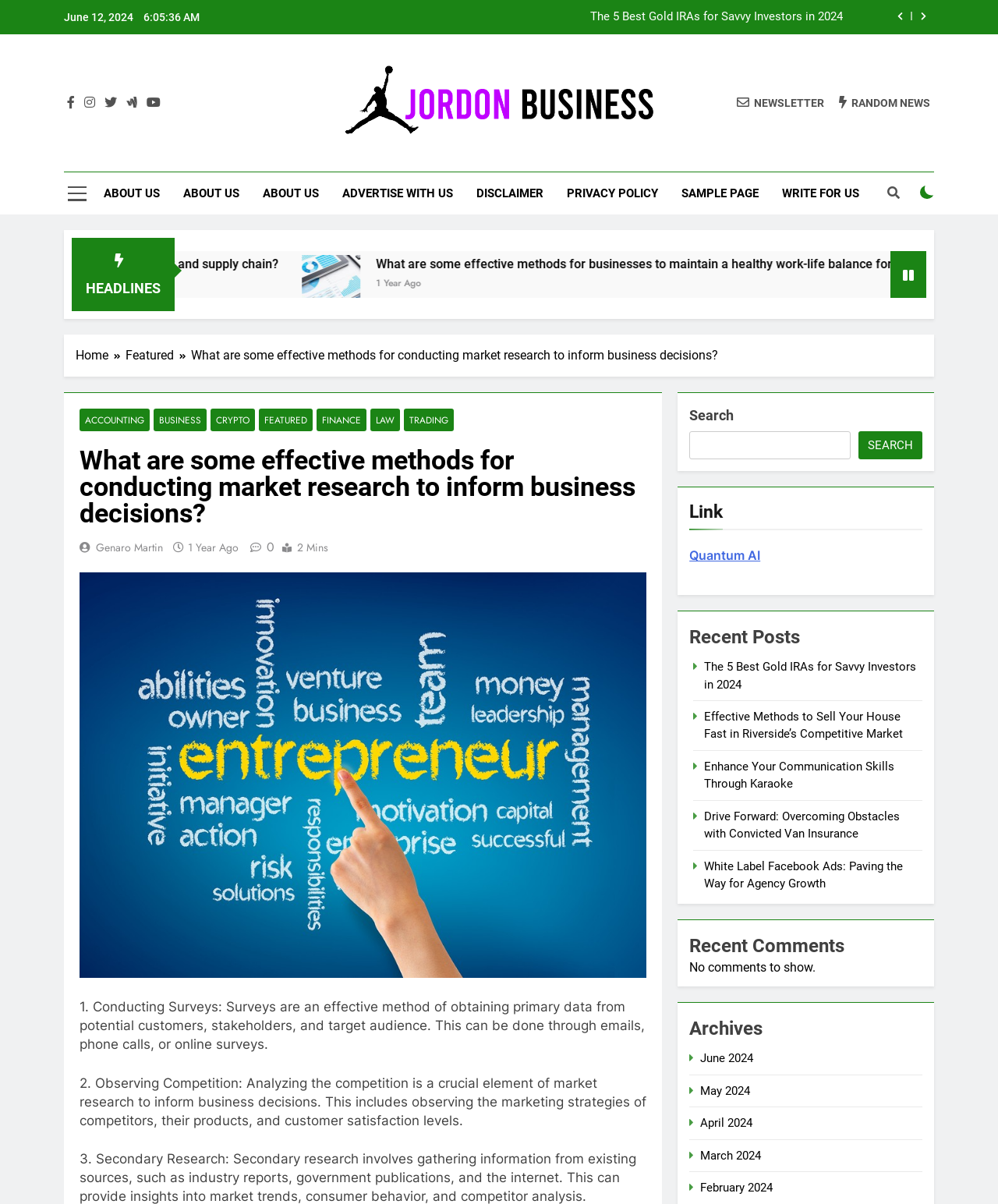What is the date of the current webpage?
Answer the question with a single word or phrase, referring to the image.

June 12, 2024